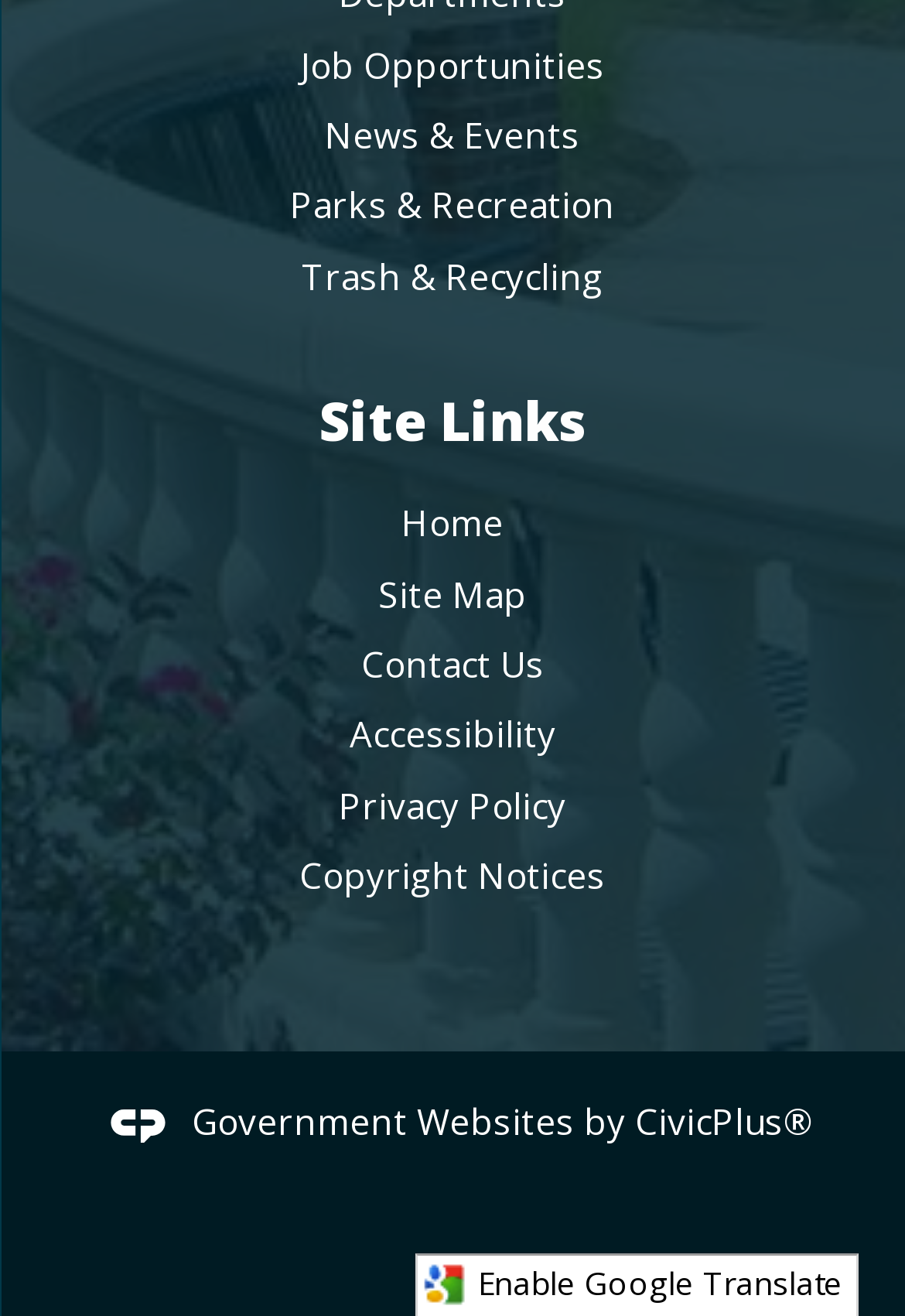Determine the bounding box coordinates of the element that should be clicked to execute the following command: "call the phone number 020 8289 6944".

None